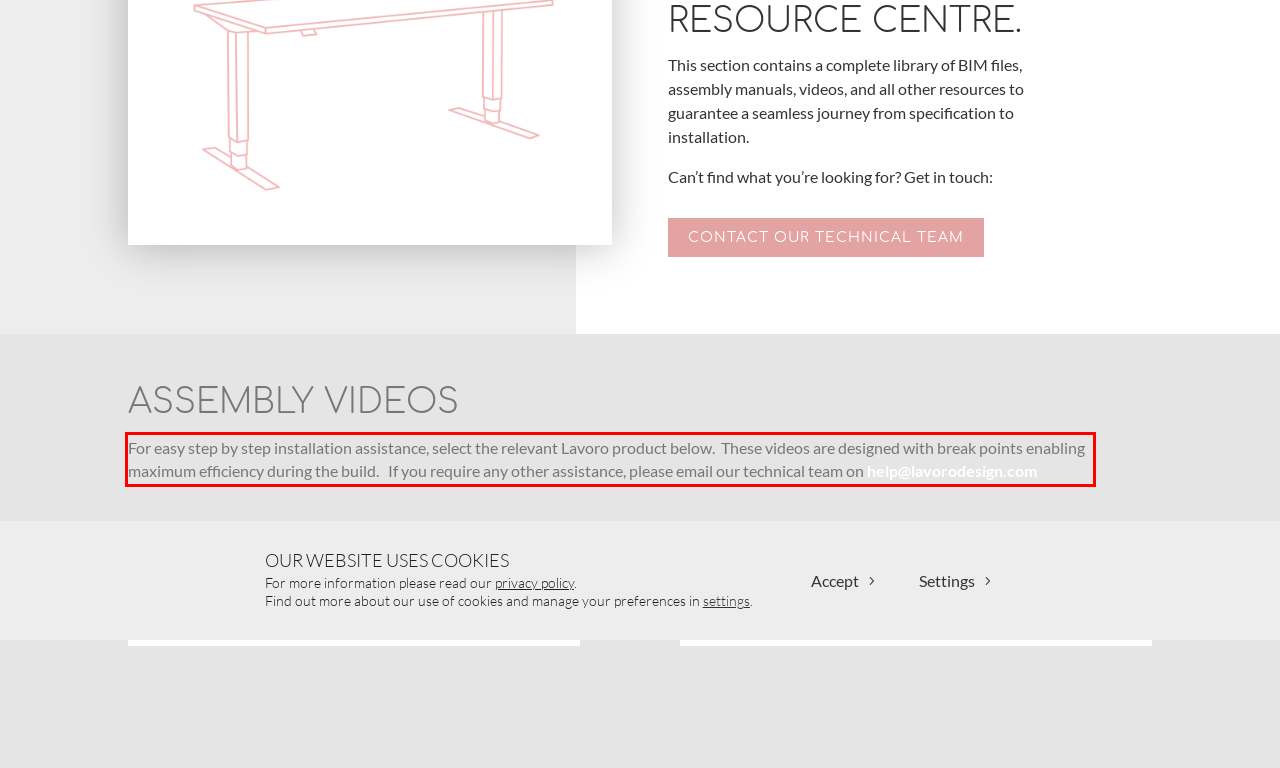Inspect the webpage screenshot that has a red bounding box and use OCR technology to read and display the text inside the red bounding box.

For easy step by step installation assistance, select the relevant Lavoro product below. These videos are designed with break points enabling maximum efficiency during the build. If you require any other assistance, please email our technical team on help@lavorodesign.com